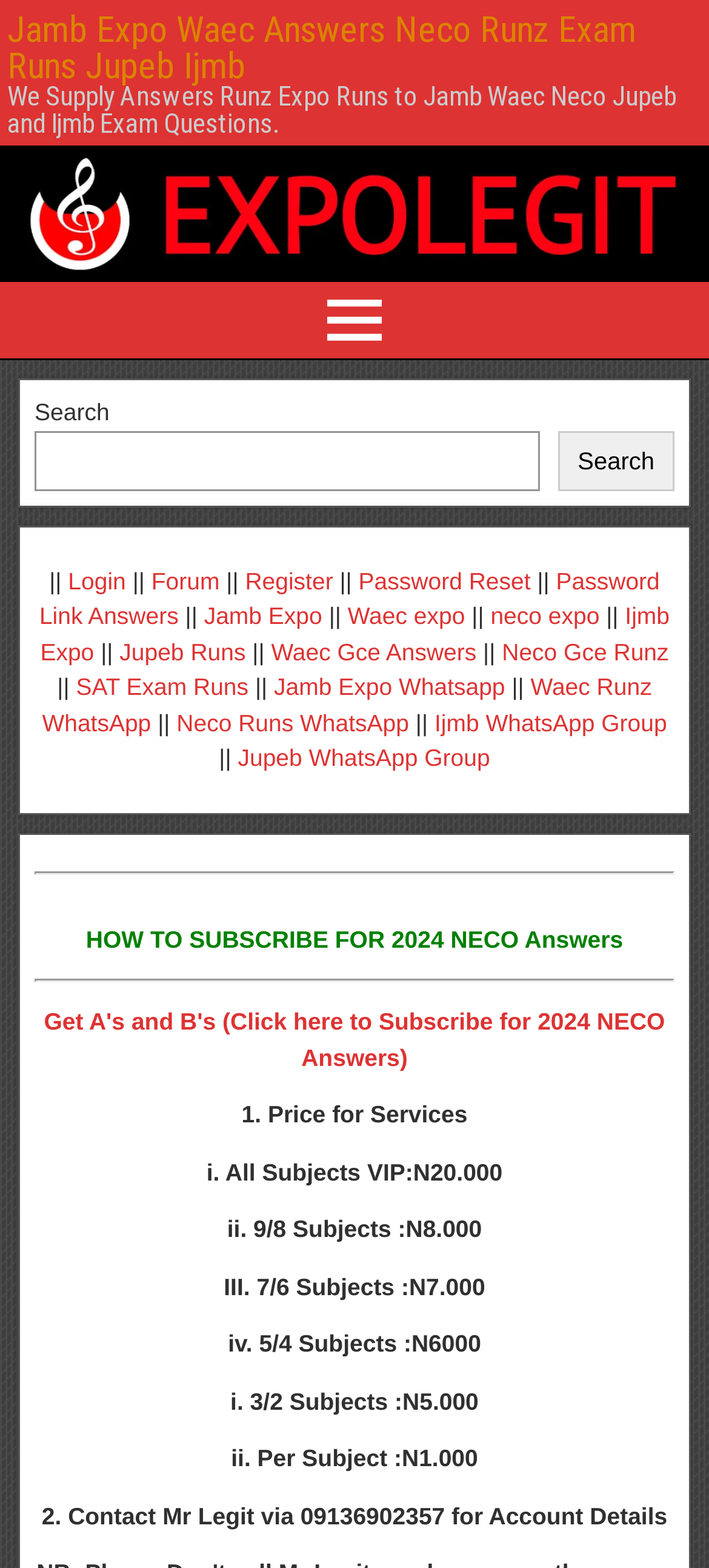Provide the bounding box coordinates of the section that needs to be clicked to accomplish the following instruction: "Contact Mr Legit via phone number."

[0.059, 0.958, 0.941, 0.975]